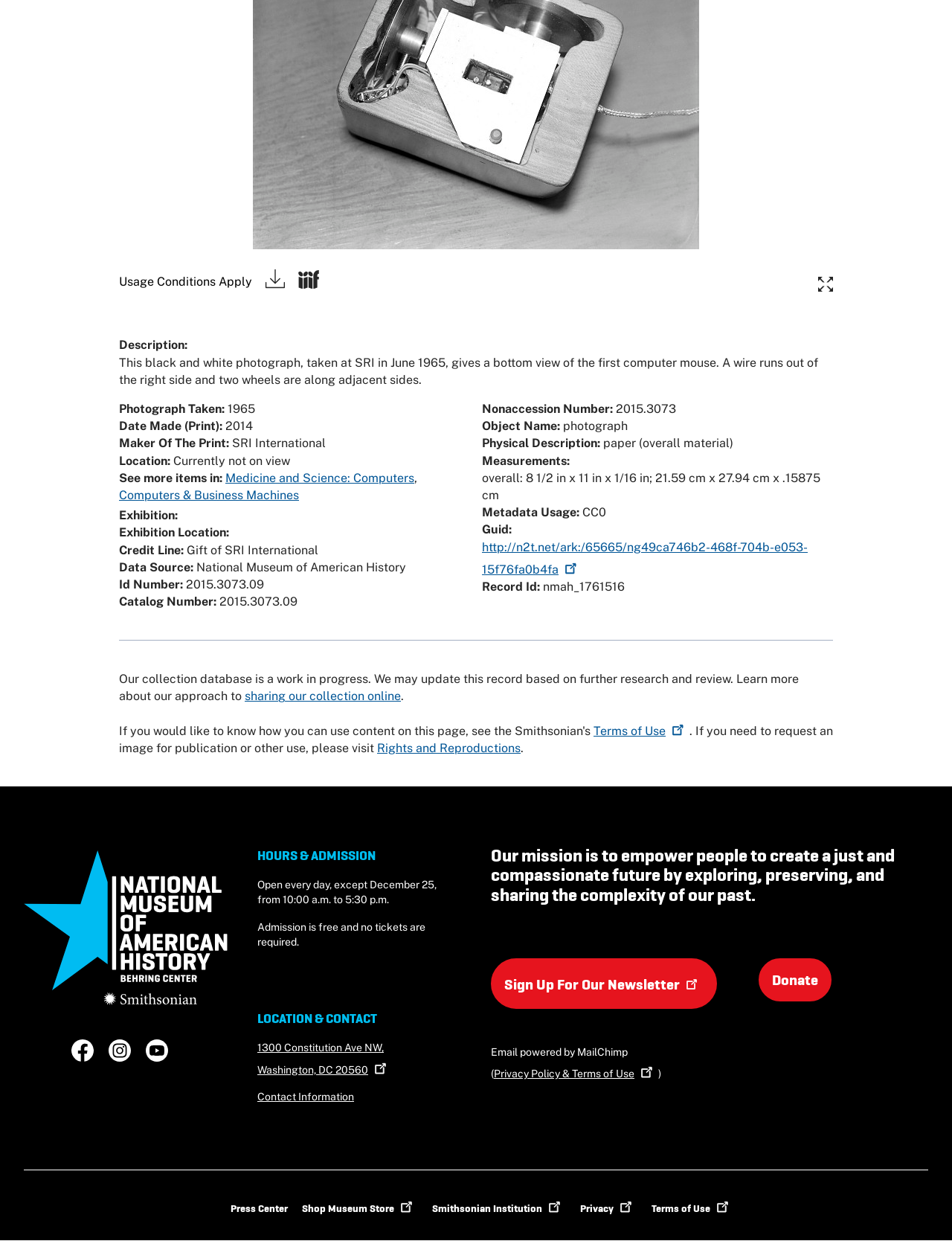Please find the bounding box for the following UI element description. Provide the coordinates in (top-left x, top-left y, bottom-right x, bottom-right y) format, with values between 0 and 1: Rights and Reproductions

[0.396, 0.597, 0.547, 0.608]